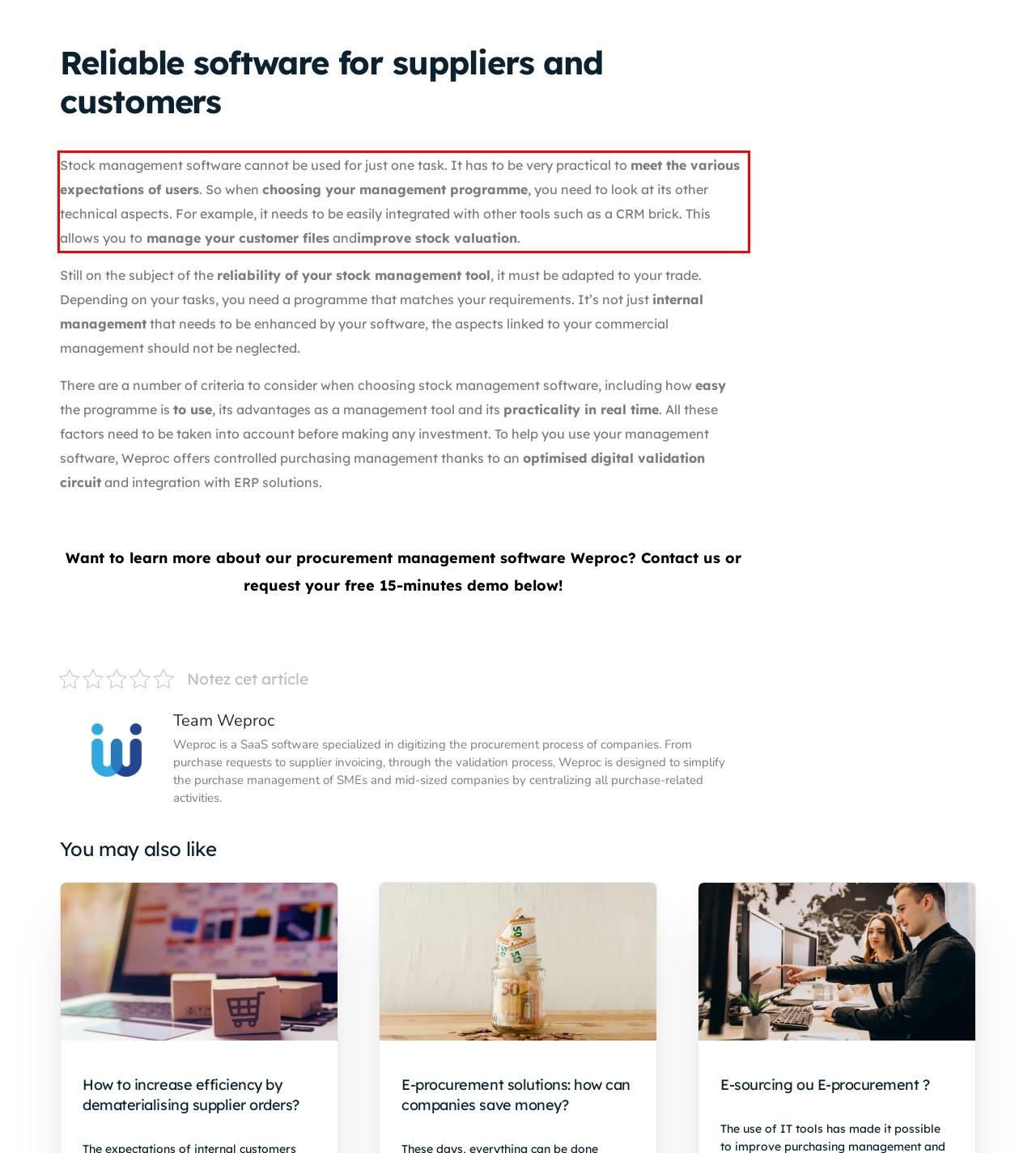Within the screenshot of the webpage, there is a red rectangle. Please recognize and generate the text content inside this red bounding box.

Stock management software cannot be used for just one task. It has to be very practical to meet the various expectations of users. So when choosing your management programme, you need to look at its other technical aspects. For example, it needs to be easily integrated with other tools such as a CRM brick. This allows you to manage your customer files andimprove stock valuation.